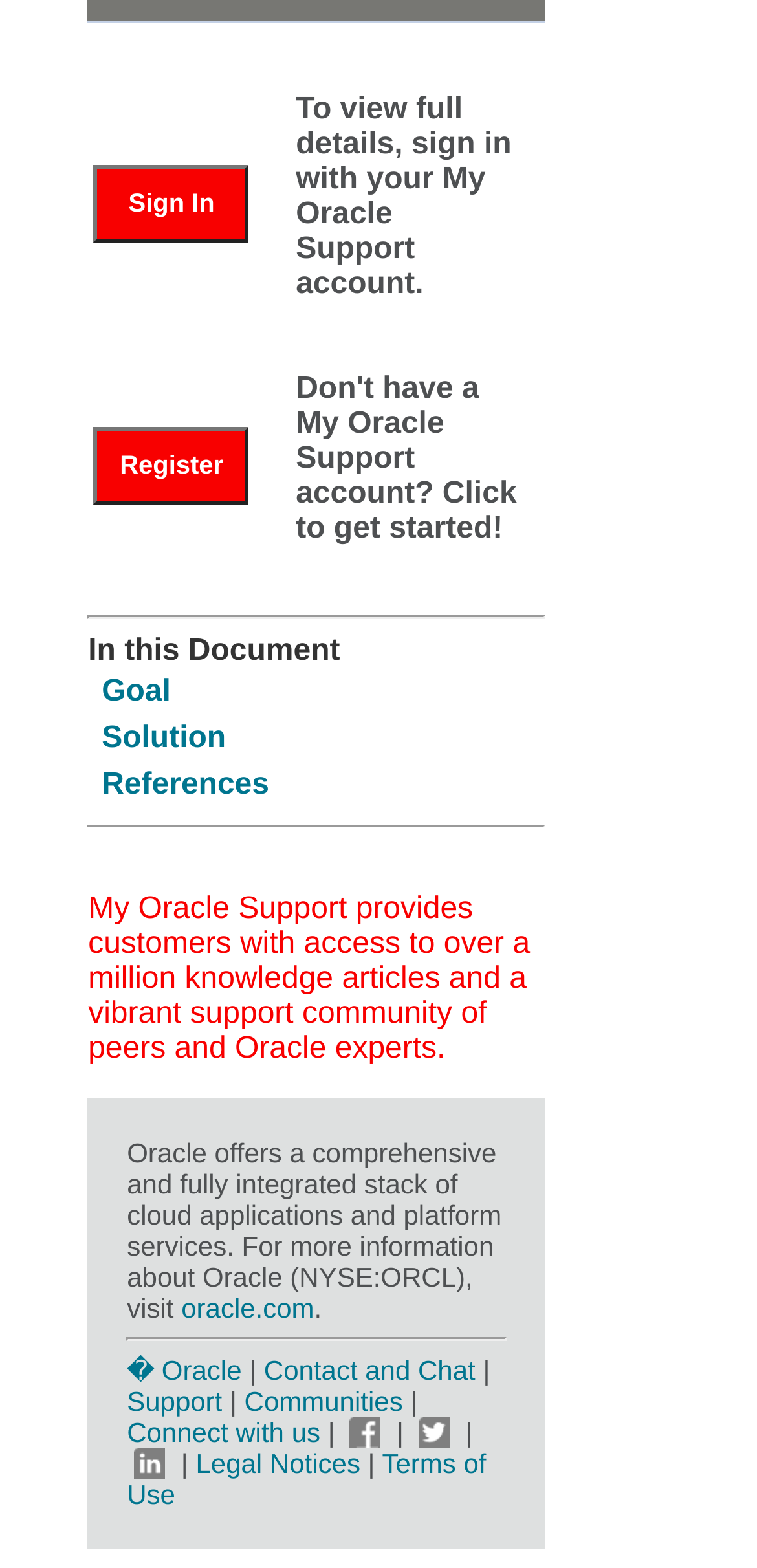Identify the bounding box coordinates of the HTML element based on this description: "Solution".

[0.134, 0.46, 0.298, 0.481]